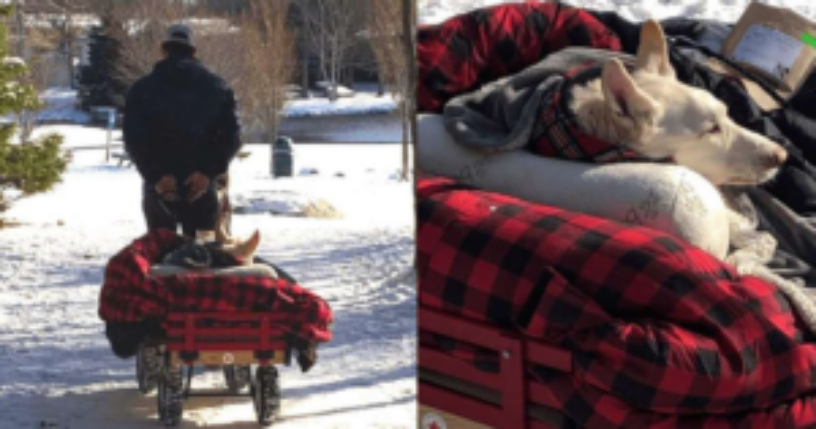Please use the details from the image to answer the following question comprehensively:
What is surrounding the man and his dog?

The caption describes the scene as taking place in a snowy path, and the image is said to be surrounded by a snow-covered landscape, which enhances the serene atmosphere of the scene.